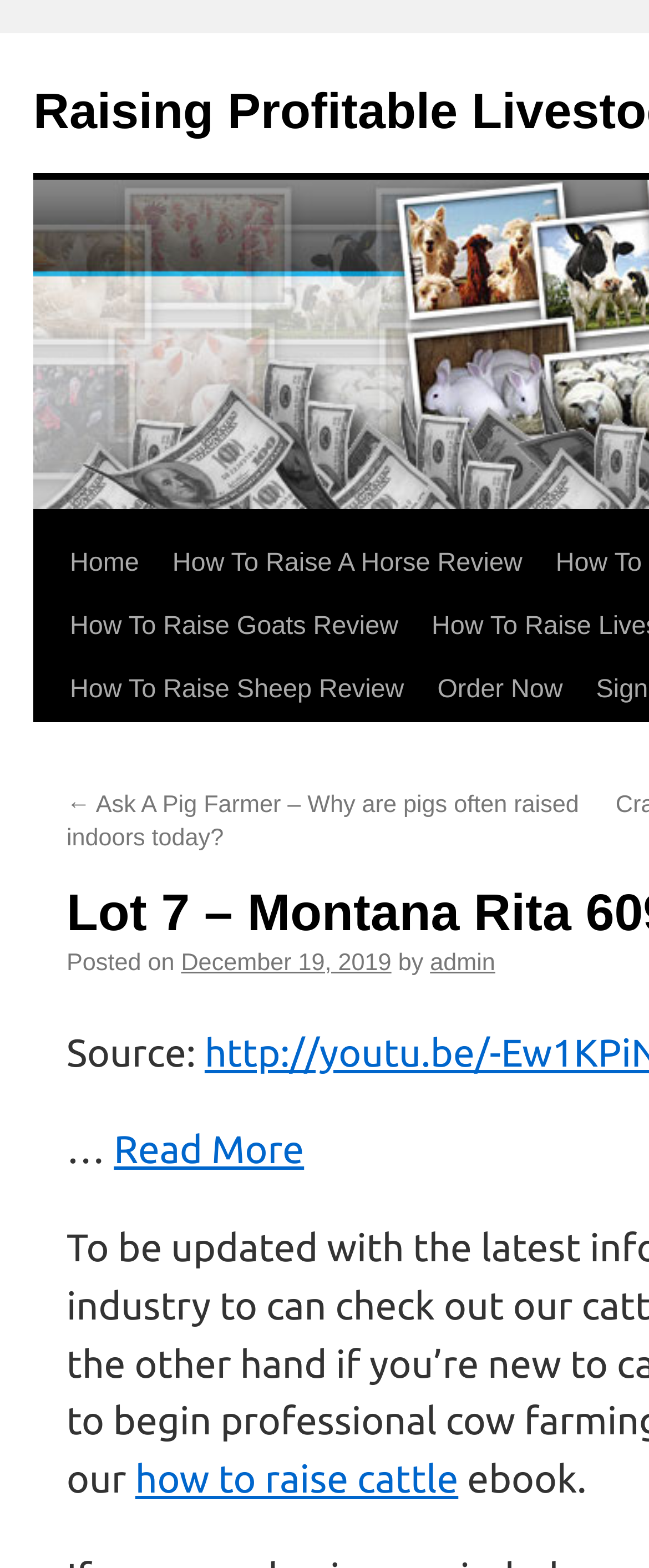Generate a comprehensive caption for the webpage you are viewing.

The webpage is about raising livestock, specifically cattle, horses, goats, and sheep. At the top left, there is a link to skip to the content. Next to it, there are links to navigate to the home page, reviews of guides on raising horses, goats, and sheep, and an "Order Now" button.

Below these links, there is a section with a link to a related article, "Ask A Pig Farmer – Why are pigs often raised indoors today?", followed by a posting date, "December 19, 2019", and the author's name, "admin".

Further down, there is a source citation with a link to "Read More". Below this, there is a link to a resource on "how to raise cattle" and a mention of an ebook.

The overall structure of the webpage is divided into sections, with clear headings and concise text, making it easy to navigate and find relevant information on raising livestock.